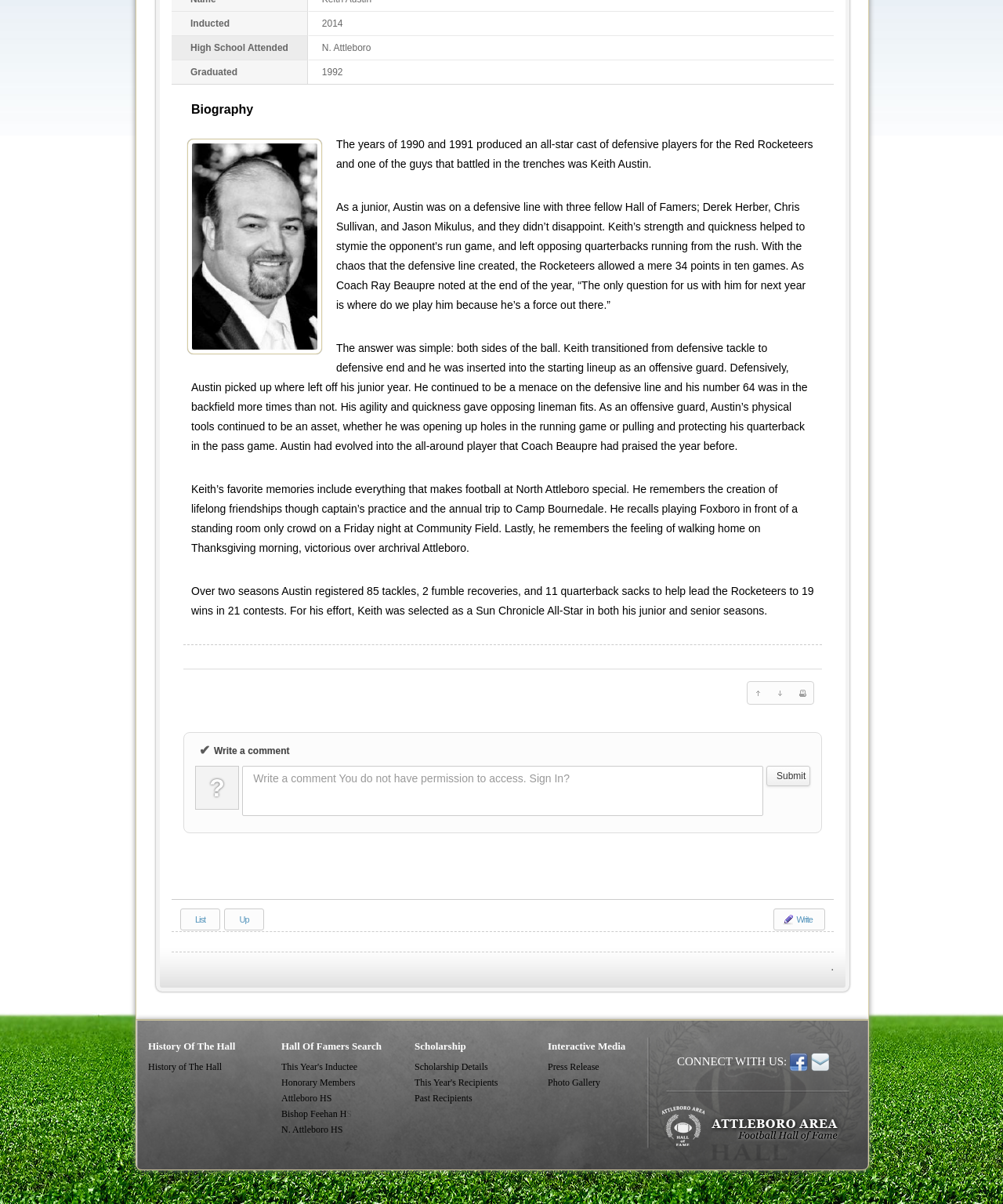Using the provided element description: "English", determine the bounding box coordinates of the corresponding UI element in the screenshot.

None